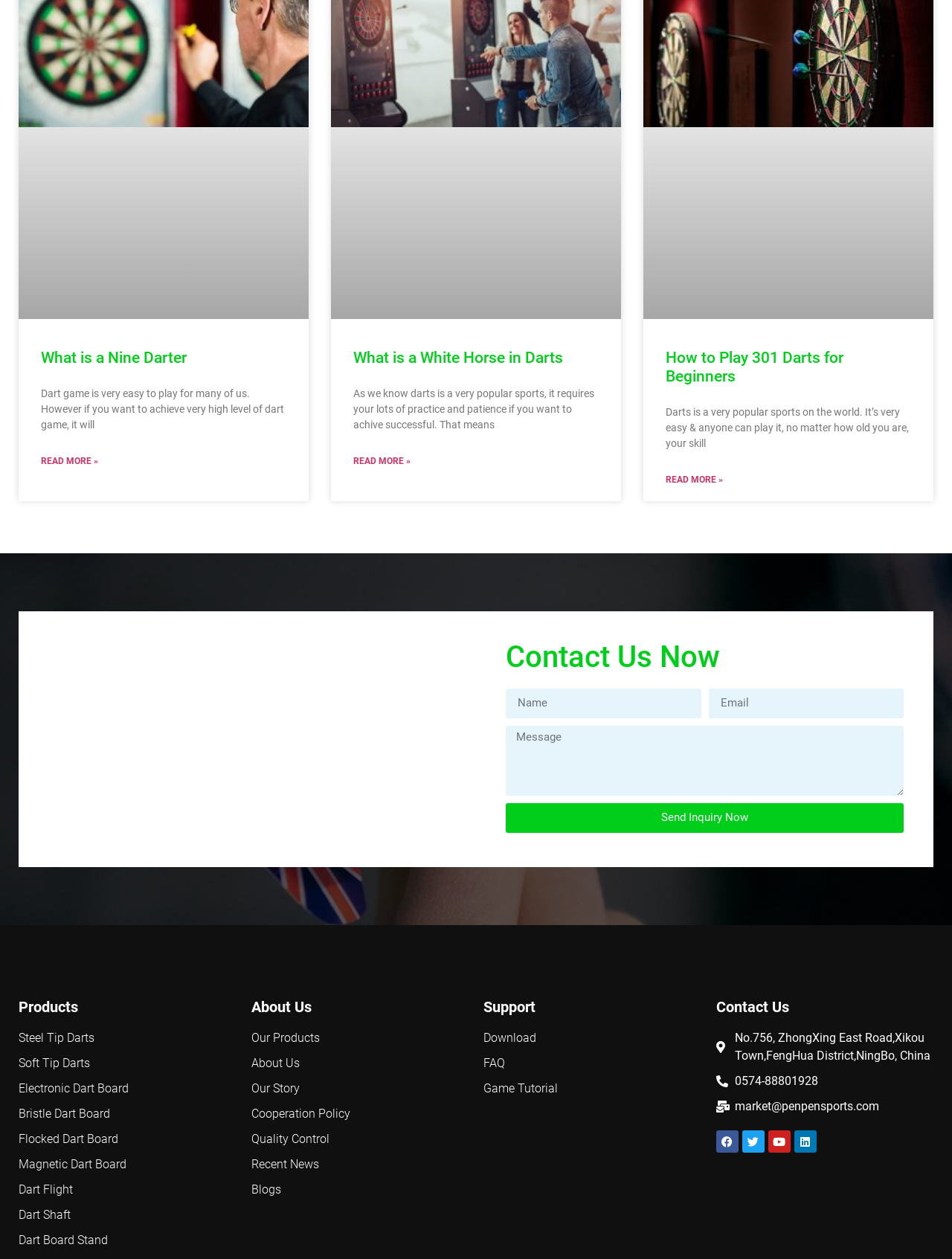What can be done on the 'Contact Us' section?
Please provide a comprehensive and detailed answer to the question.

The 'Contact Us' section contains a form with fields for name, email, and message, and a 'Send Inquiry Now' button, indicating that users can send an inquiry or message to the website administrators.